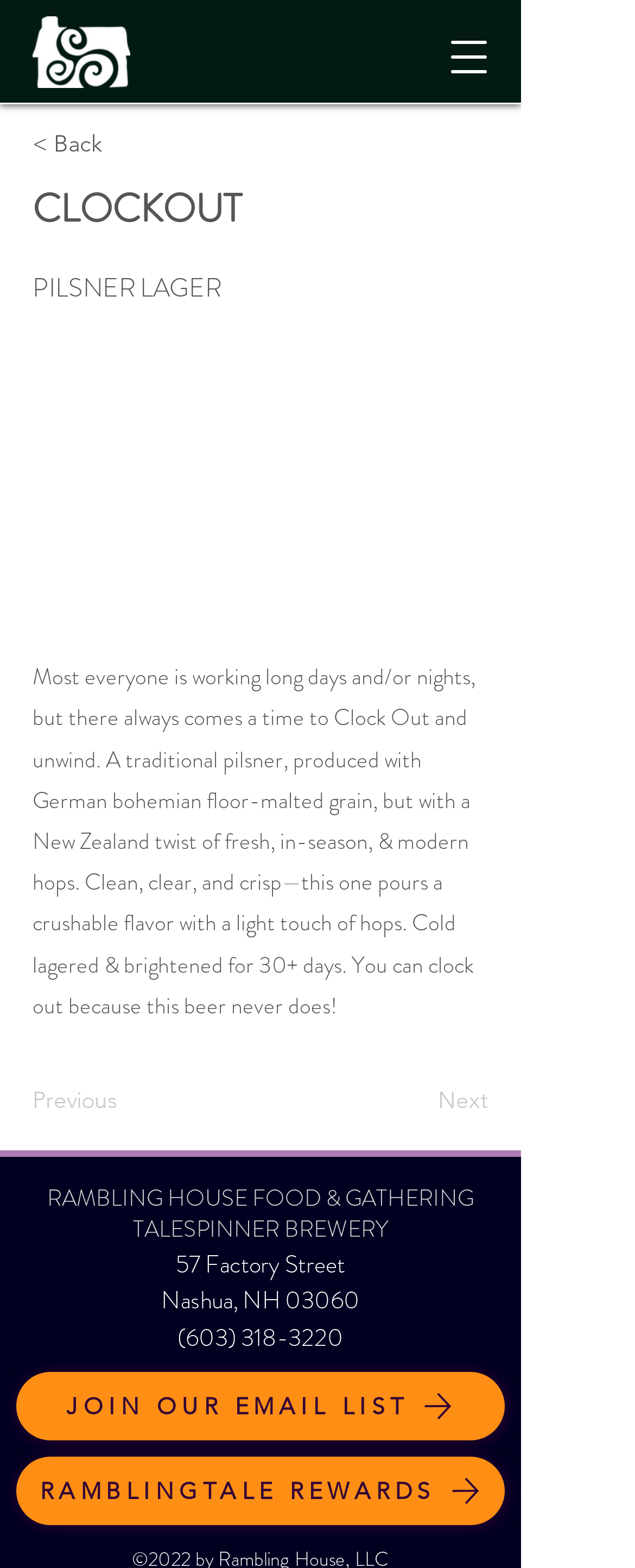Based on what you see in the screenshot, provide a thorough answer to this question: What is the phone number of the brewery?

The phone number of the brewery is mentioned in the link element with the text '(603) 318-3220'.